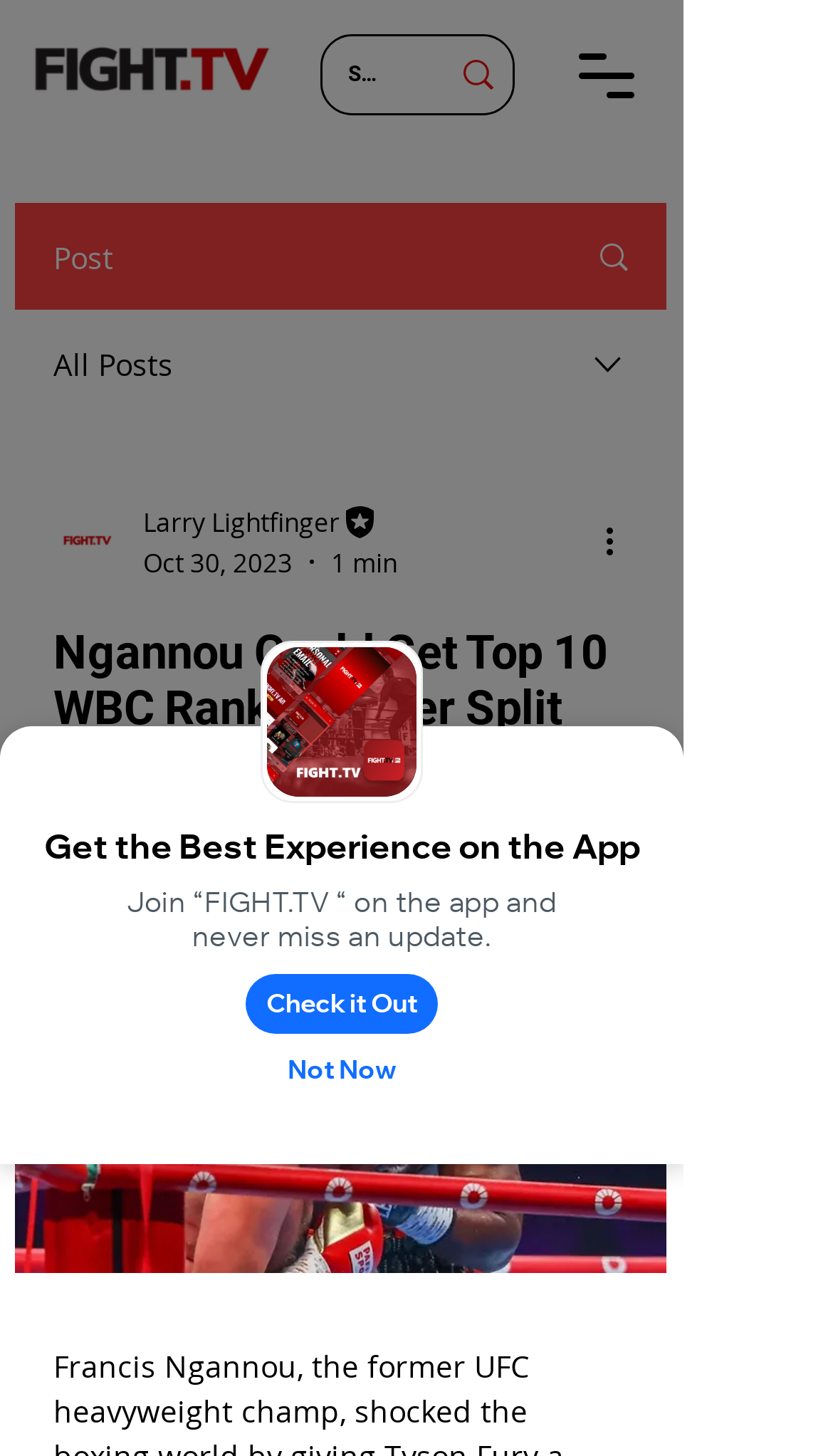Can you specify the bounding box coordinates for the region that should be clicked to fulfill this instruction: "More actions".

[0.718, 0.354, 0.779, 0.389]